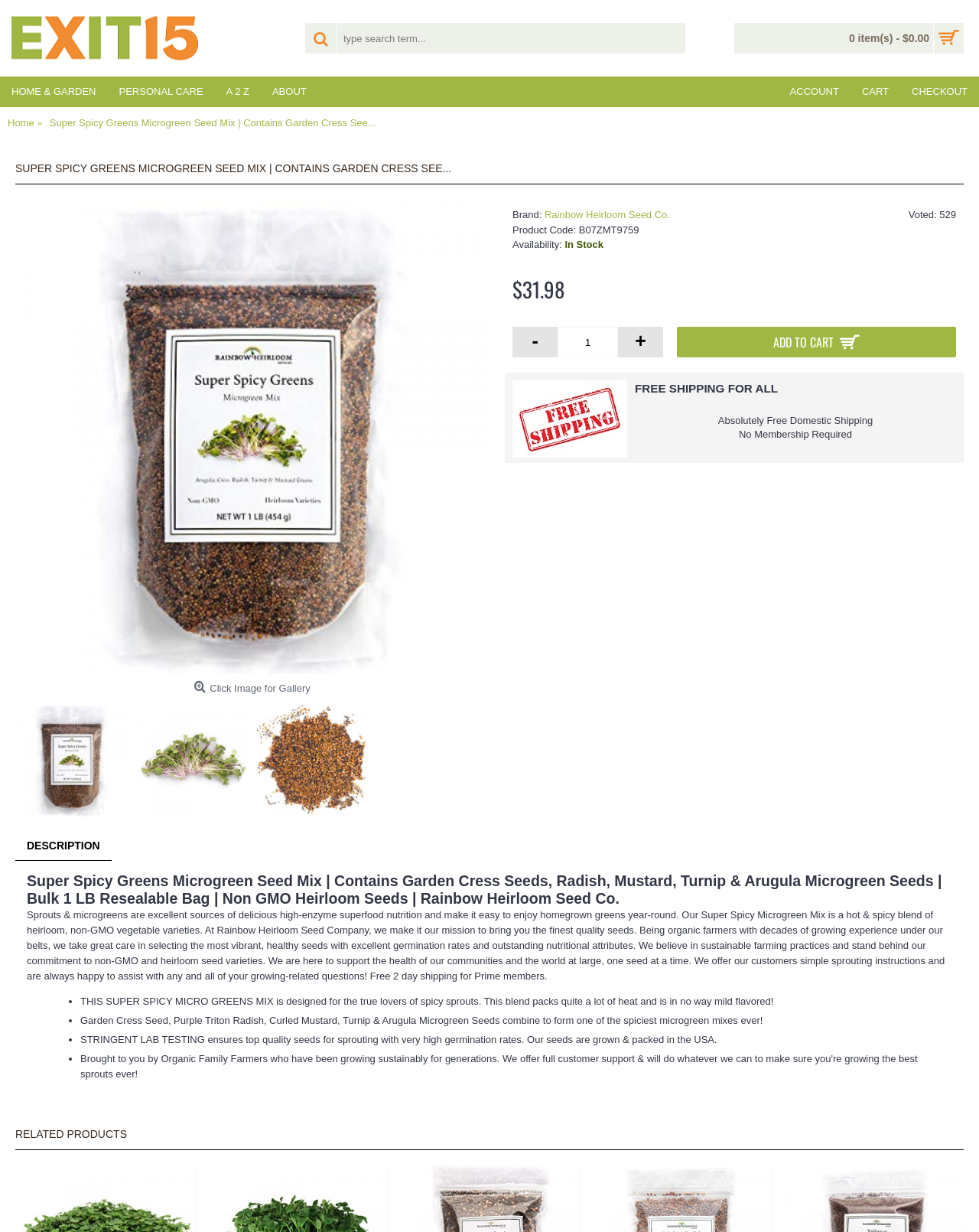What is the availability of the product?
Using the image, provide a detailed and thorough answer to the question.

I found the answer by looking at the StaticText element 'In Stock' which is located near the 'Availability:' label, indicating the availability of the product.